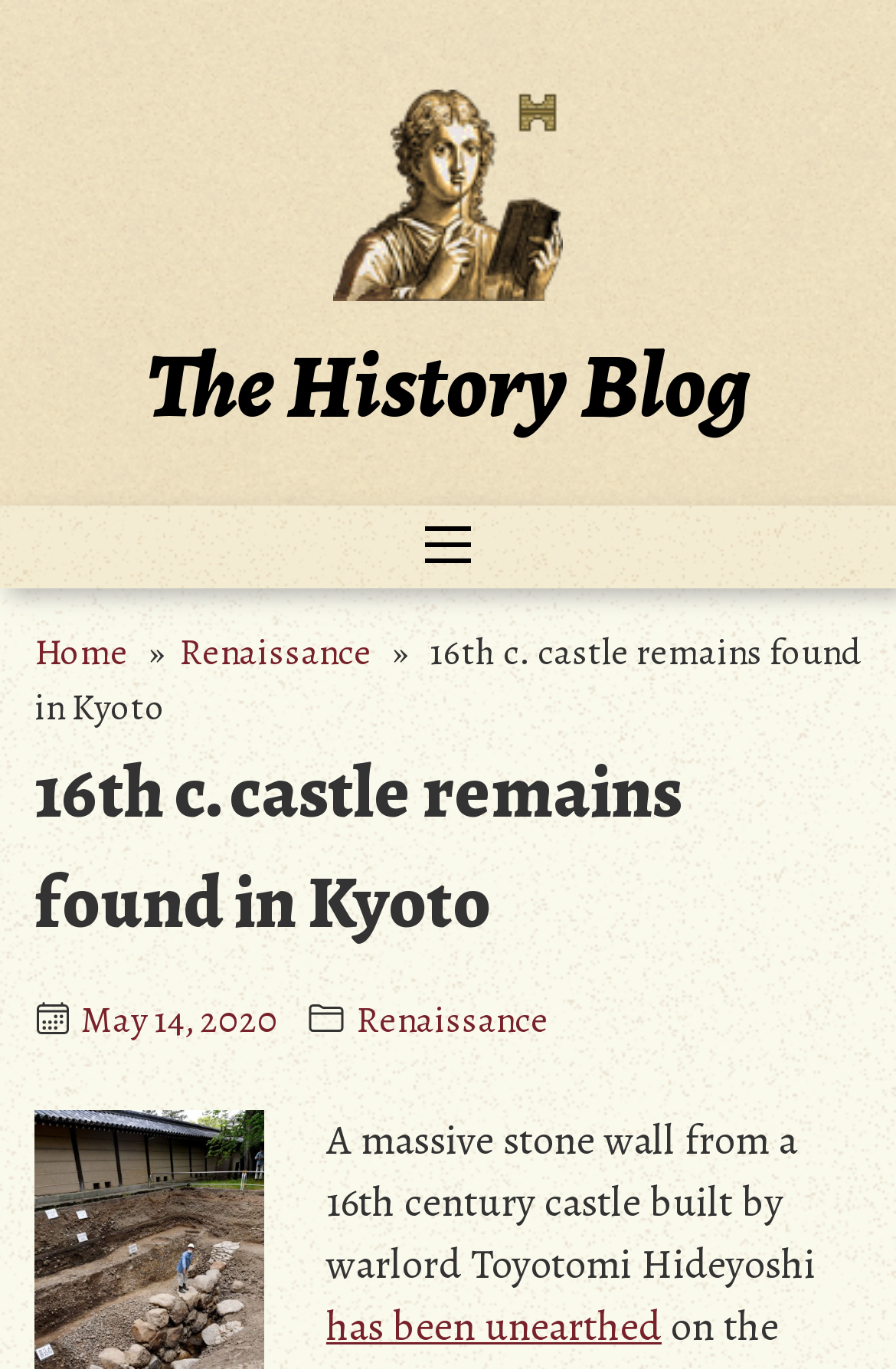Locate the bounding box coordinates of the region to be clicked to comply with the following instruction: "go to The History Blog homepage". The coordinates must be four float numbers between 0 and 1, in the form [left, top, right, bottom].

[0.123, 0.011, 0.877, 0.231]